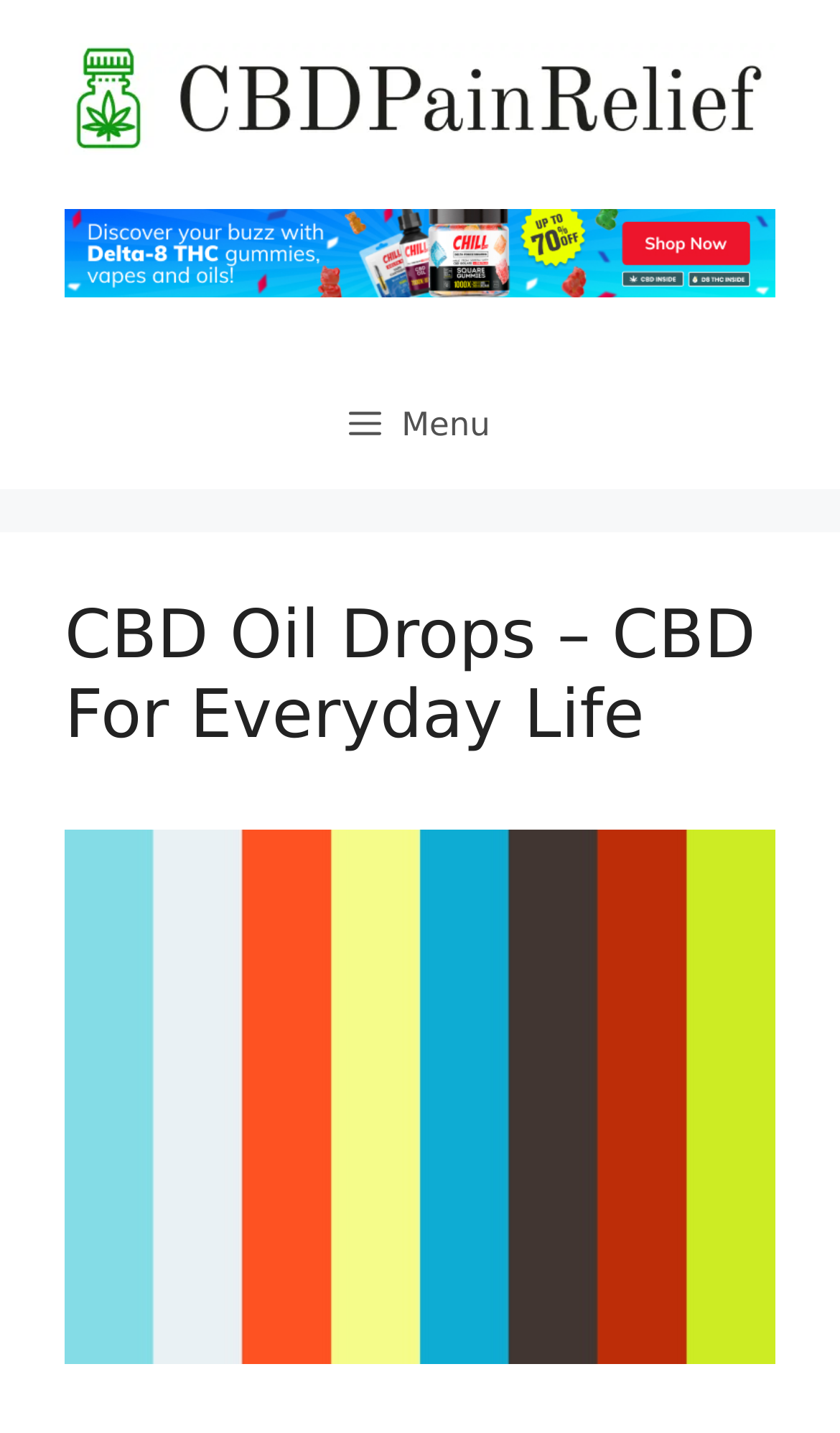What type of content is featured on this website?
Answer with a single word or short phrase according to what you see in the image.

Product information